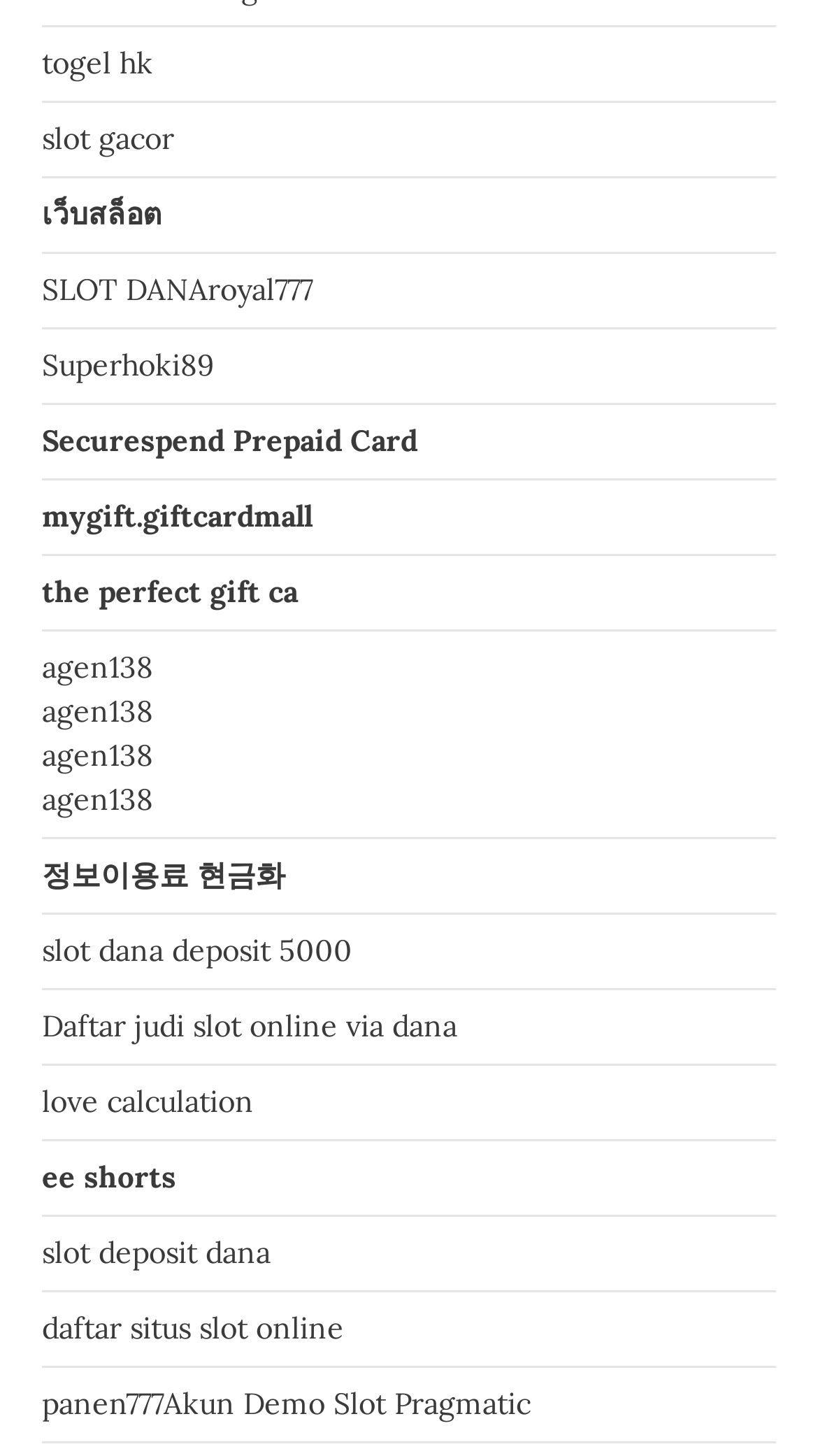Find the bounding box coordinates of the UI element according to this description: "slot dana deposit 5000".

[0.051, 0.639, 0.431, 0.665]